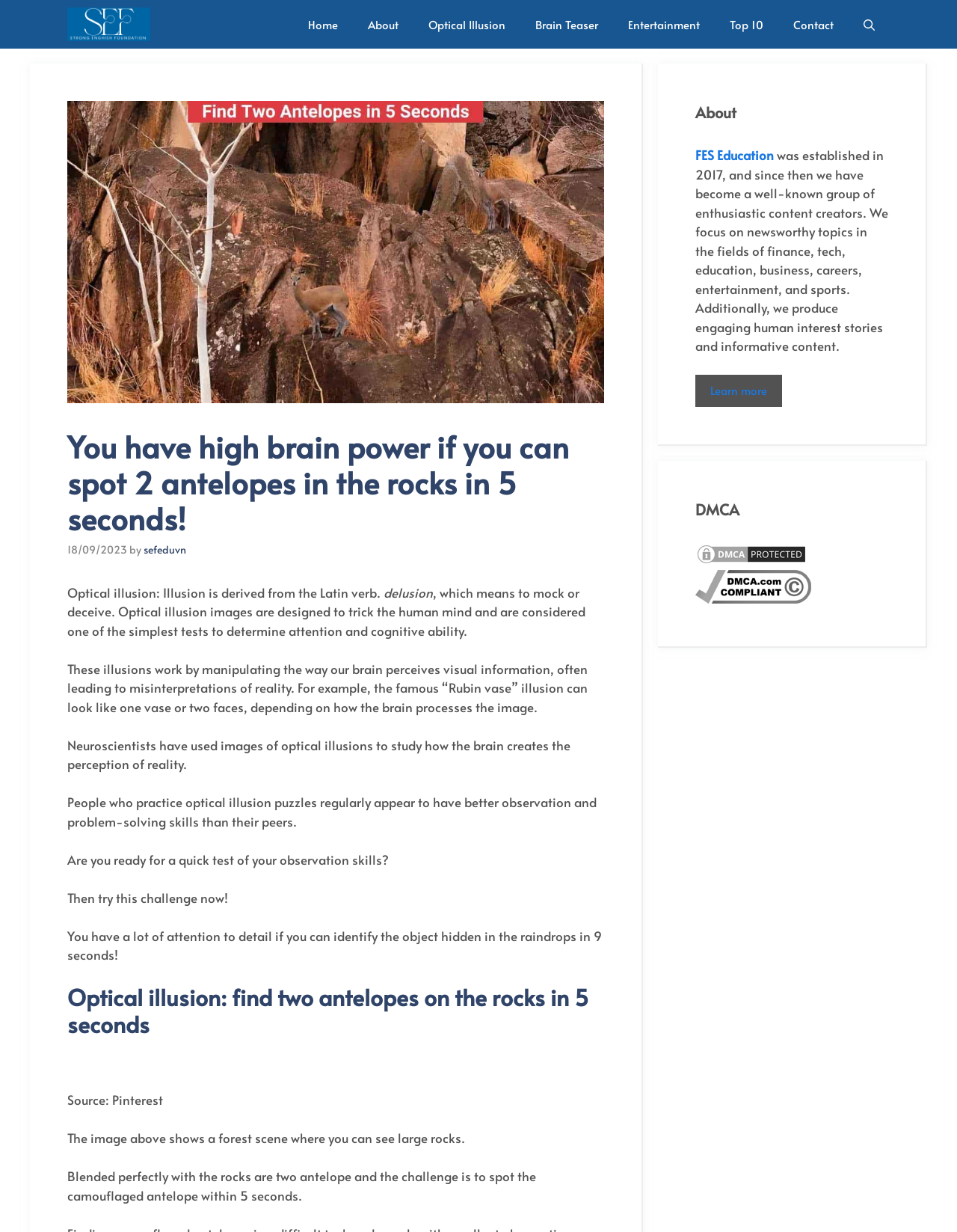Kindly determine the bounding box coordinates for the clickable area to achieve the given instruction: "Read more about How to Make a Guest Room Comfortable and Welcoming".

None